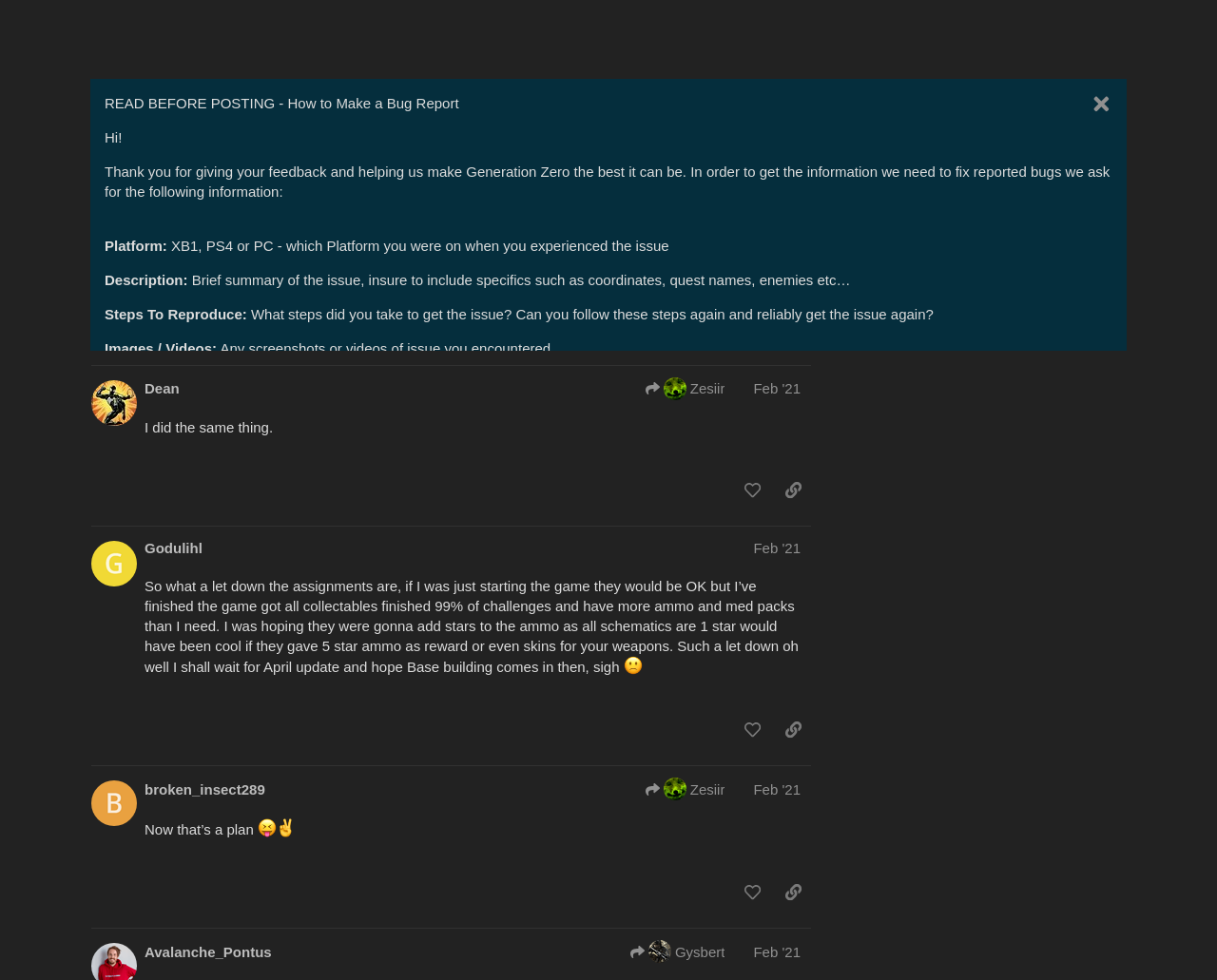Find the bounding box coordinates of the element you need to click on to perform this action: 'Like the post by Avalanche_Pontus'. The coordinates should be represented by four float values between 0 and 1, in the format [left, top, right, bottom].

[0.598, 0.438, 0.633, 0.471]